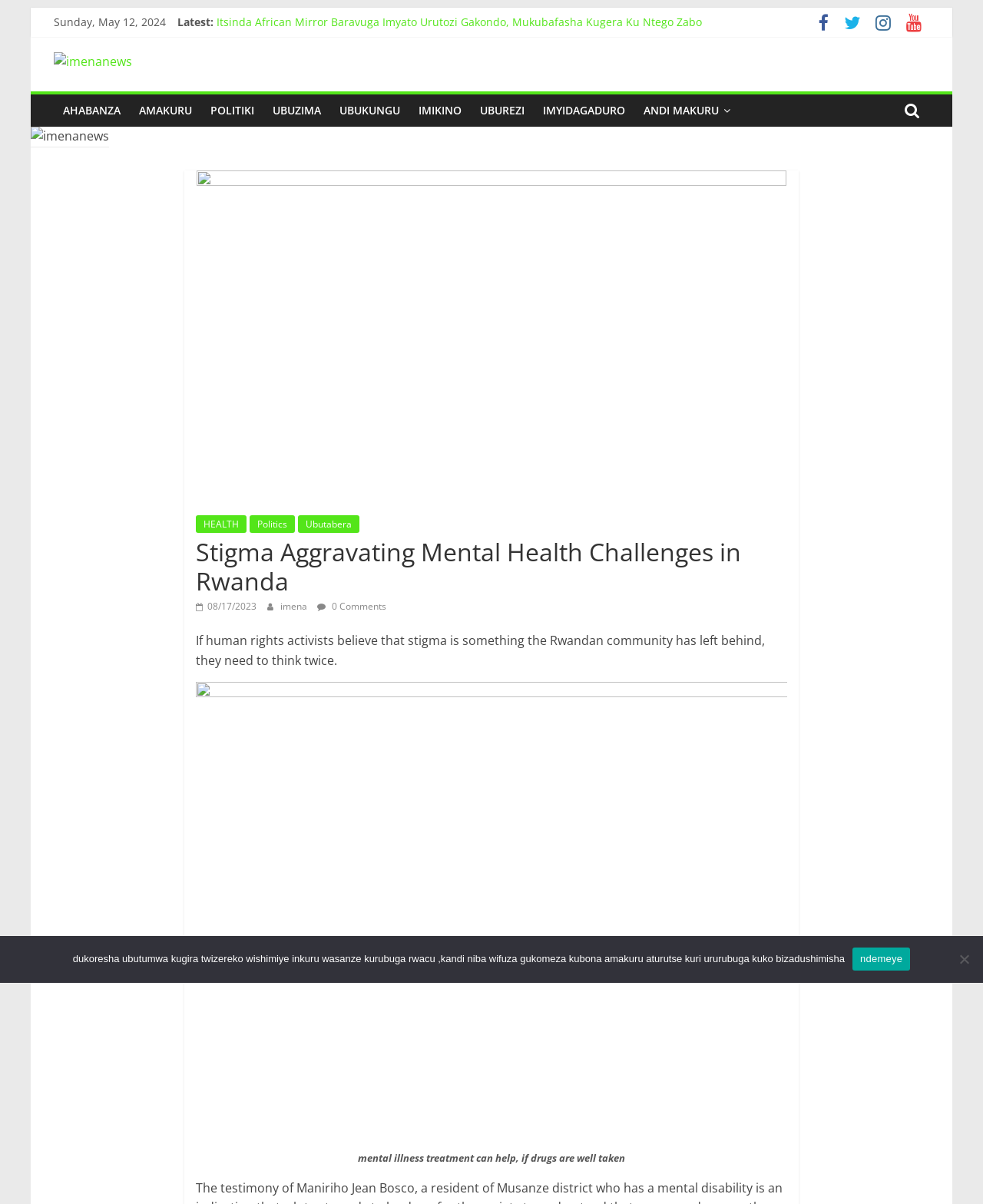Examine the screenshot and answer the question in as much detail as possible: What is the topic of the main article?

I determined the topic of the main article by reading the heading 'Stigma Aggravating Mental Health Challenges in Rwanda' which is a prominent element on the webpage.